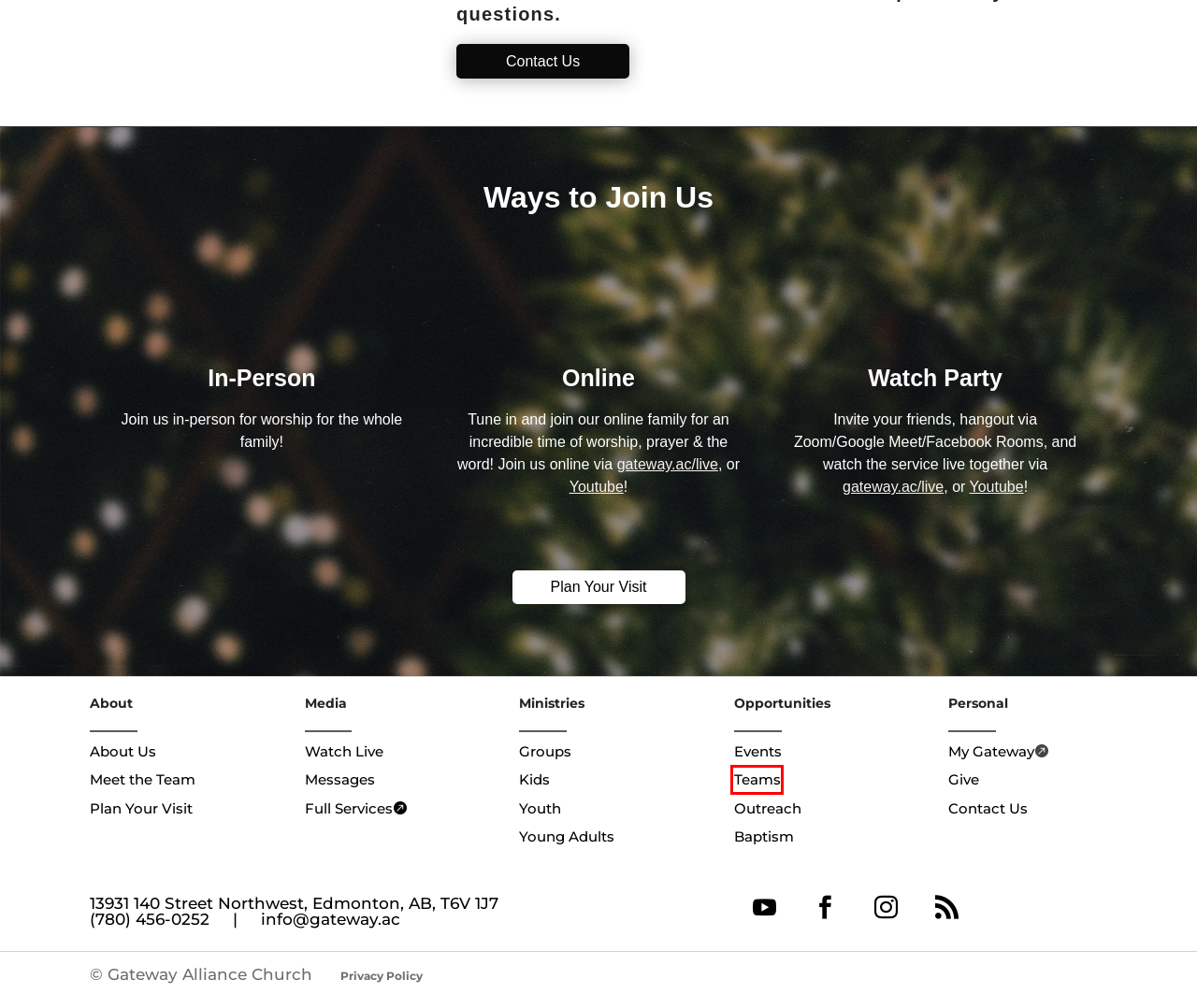You have a screenshot of a webpage with a red bounding box around an element. Select the webpage description that best matches the new webpage after clicking the element within the red bounding box. Here are the descriptions:
A. For Edmonton | Gateway Alliance Church
B. Contact Us | Gateway Alliance Church
C. Join a Group | Gateway Alliance Church
D. Privacy Policy | Gateway Alliance Church
E. Gateway Young Adults | Gateway Alliance Church
F. Gateway Youth | Gateway Alliance Church
G. Join a Team | Gateway Alliance Church
H. Kids | Gateway Alliance Church

G